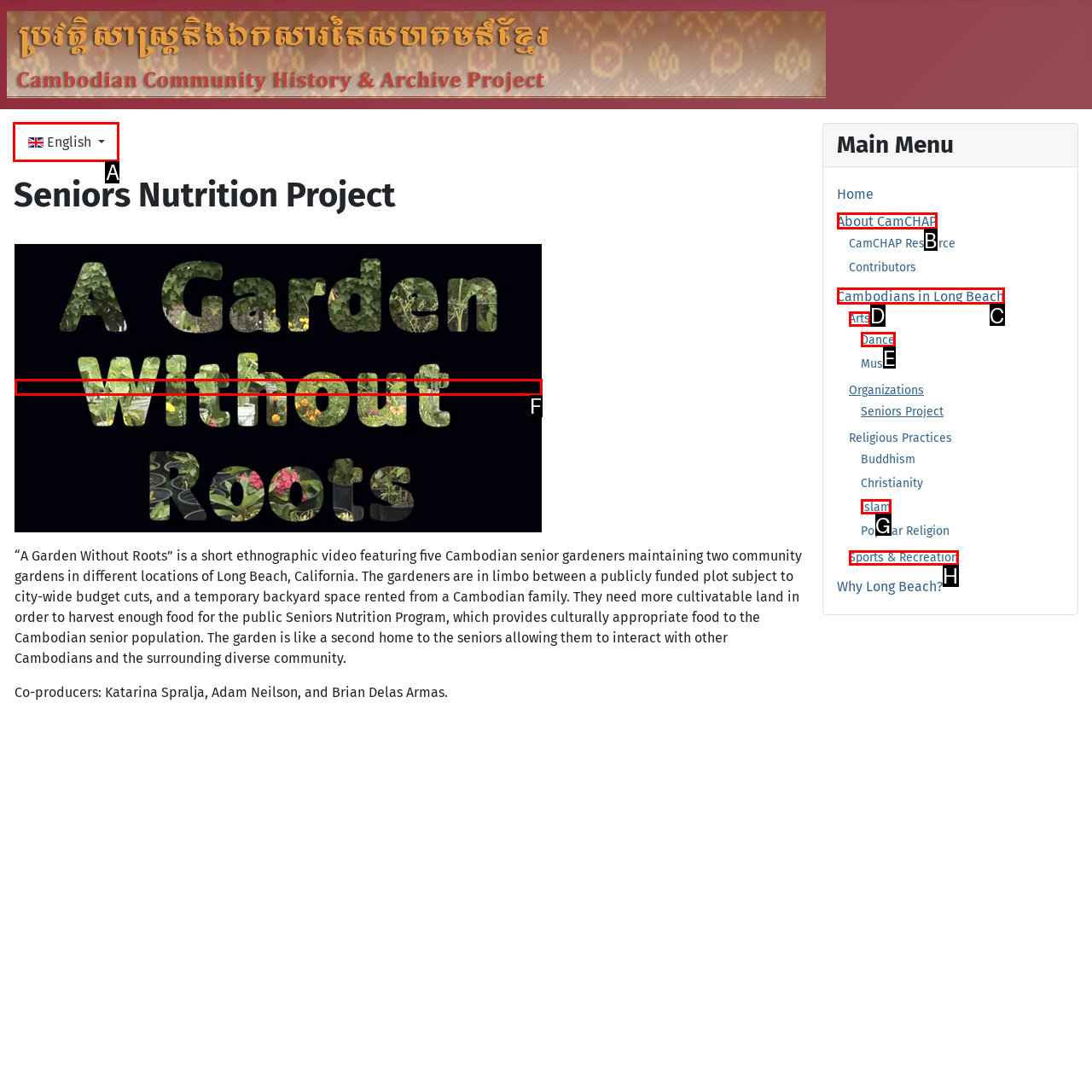Identify the HTML element to select in order to accomplish the following task: Select your language
Reply with the letter of the chosen option from the given choices directly.

A